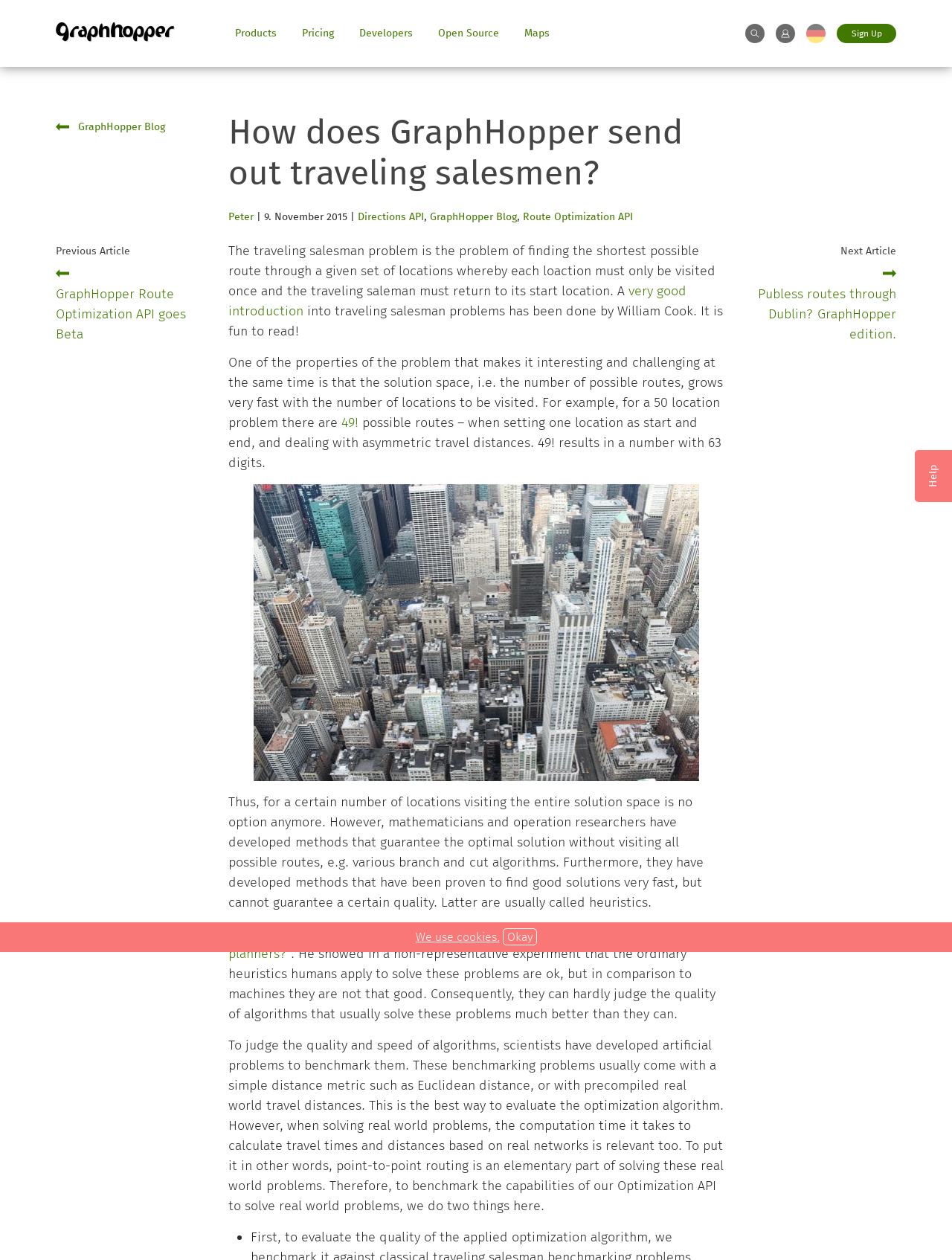Please identify the bounding box coordinates of where to click in order to follow the instruction: "Go to the 'Products' page".

[0.235, 0.021, 0.302, 0.031]